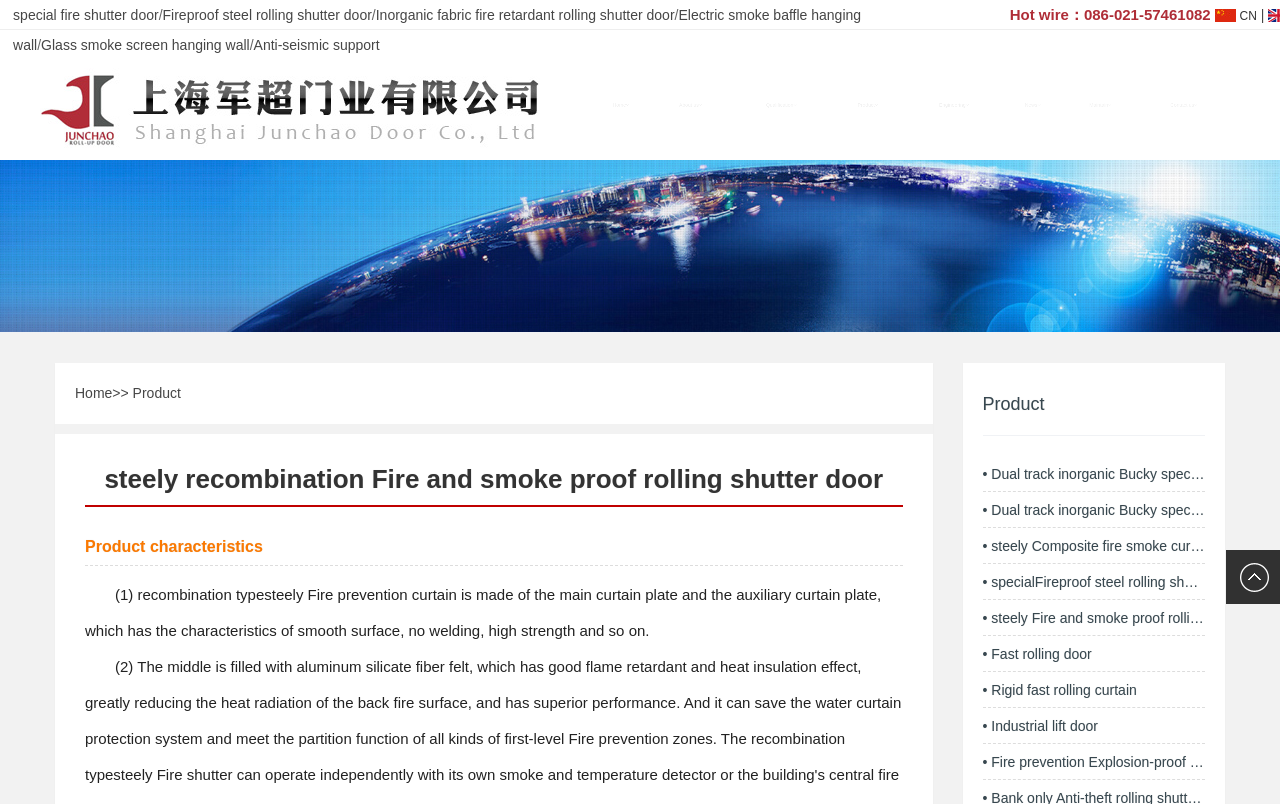What types of fire shutter doors are available on the webpage?
Based on the image, answer the question with a single word or brief phrase.

Several types